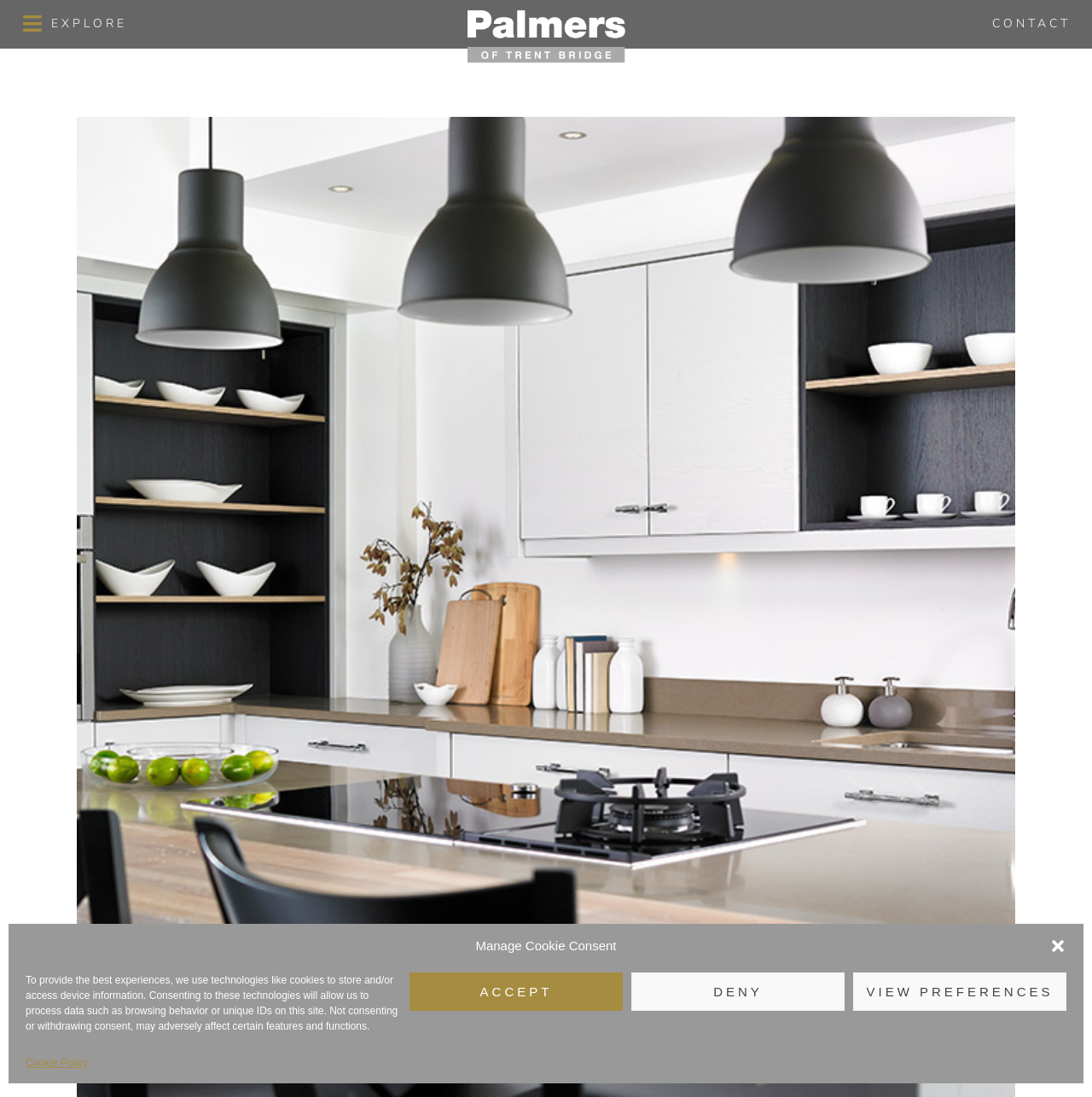Given the description "Cookie Policy", provide the bounding box coordinates of the corresponding UI element.

[0.023, 0.962, 0.08, 0.976]